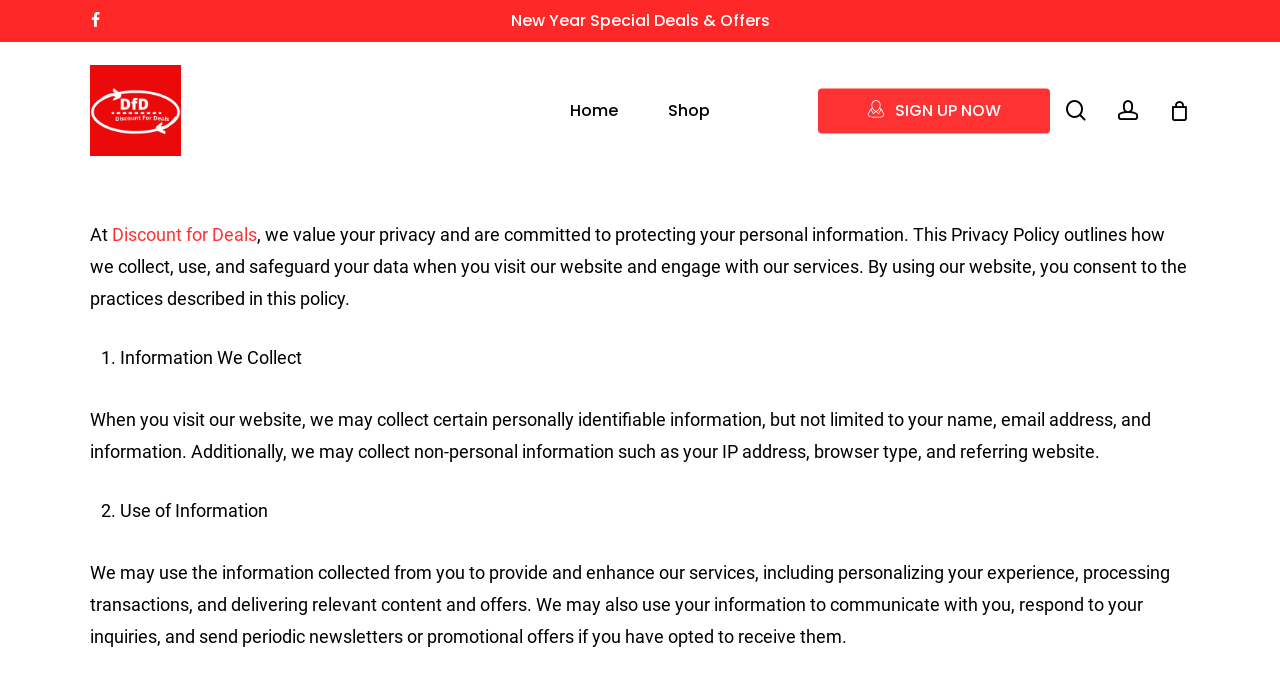Please determine the bounding box coordinates of the element's region to click in order to carry out the following instruction: "Go to Facebook". The coordinates should be four float numbers between 0 and 1, i.e., [left, top, right, bottom].

[0.071, 0.01, 0.078, 0.051]